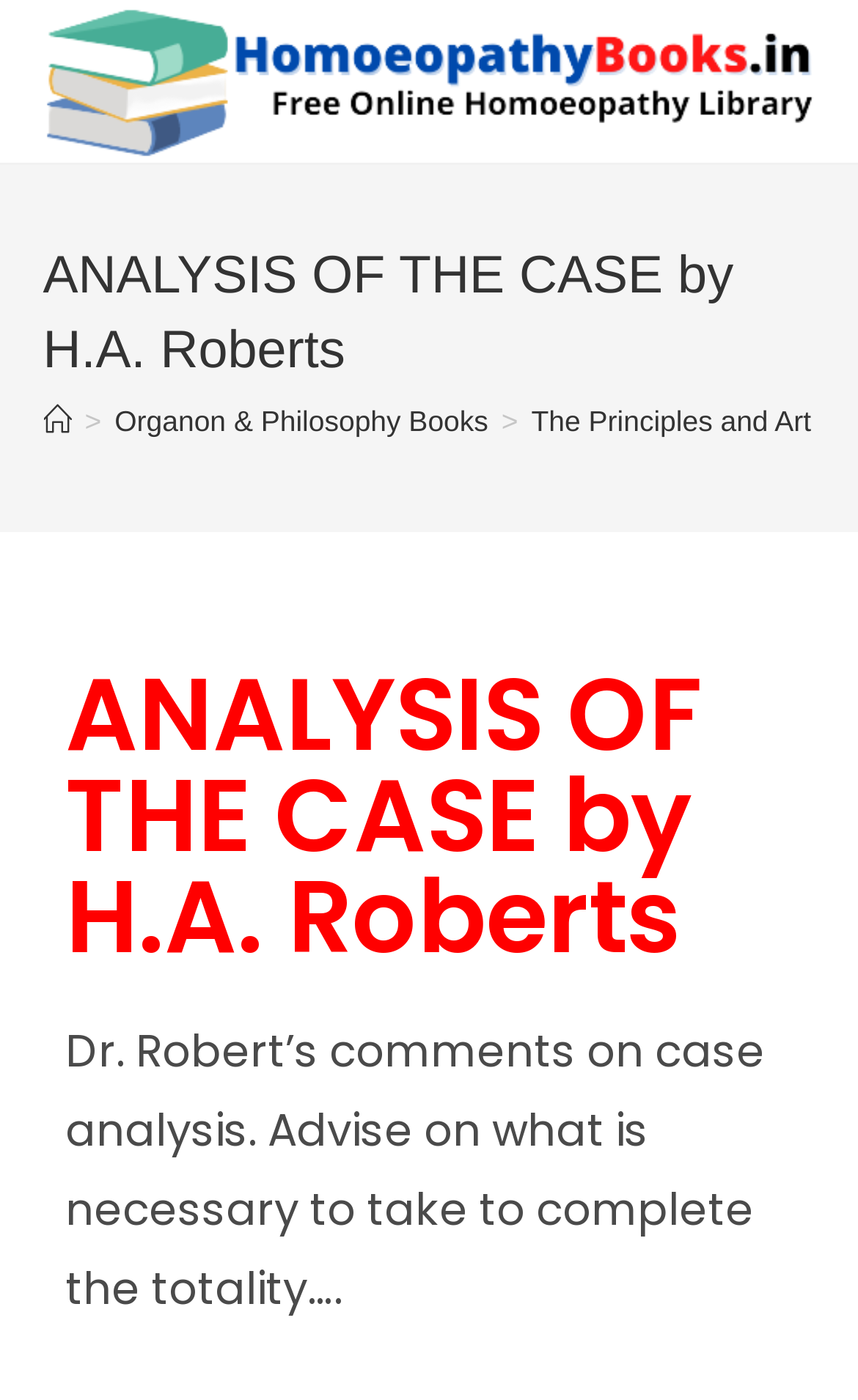Articulate a detailed summary of the webpage's content and design.

The webpage appears to be a blog post or article about homoeopathy, specifically discussing the analysis of a case by Dr. H.A. Roberts. At the top of the page, there is a logo or image of "Homoeopathy Books" with a link to the website's homepage. Below the logo, there is a header section that contains the title "ANALYSIS OF THE CASE by H.A. Roberts" in a large font size. 

To the right of the title, there is a navigation section with breadcrumbs, which includes links to the homepage and a category page for "Organon & Philosophy Books". 

Further down the page, there is a second instance of the title "ANALYSIS OF THE CASE by H.A. Roberts", this time in a smaller font size. Below this title, there is a paragraph of text that summarizes Dr. Robert's comments on case analysis, advising on what is necessary to take to complete the totality. This text is the main content of the webpage.